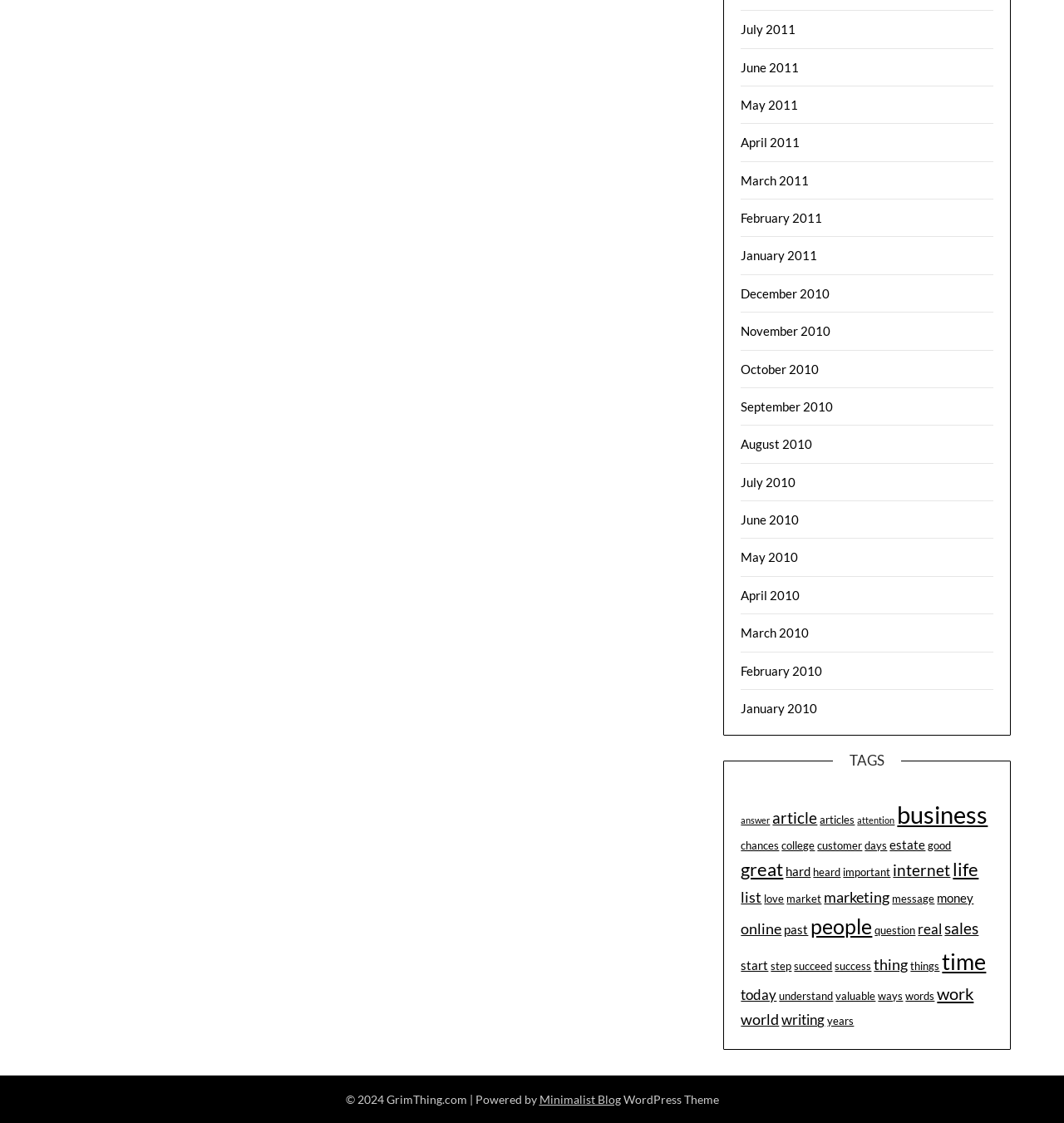What year is the copyright for?
Answer the question based on the image using a single word or a brief phrase.

2024